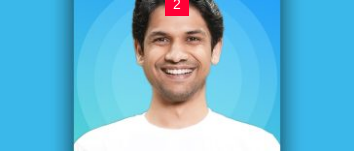Break down the image into a detailed narrative.

This image features Saurabh Bothra, the CEO of Habuild, a rapidly growing wellness platform in India. Saurabh is depicted with a bright smile, highlighting his approachable and confident demeanor. The background radiates a calming blue, creating a positive and inviting atmosphere. Saurabh's white attire symbolizes simplicity and professionalism, aligning with his role in promoting wellness. This image is part of an article that includes an exclusive interview with him, focusing on his insights and experiences in the wellness industry, particularly his journey with Habuild.